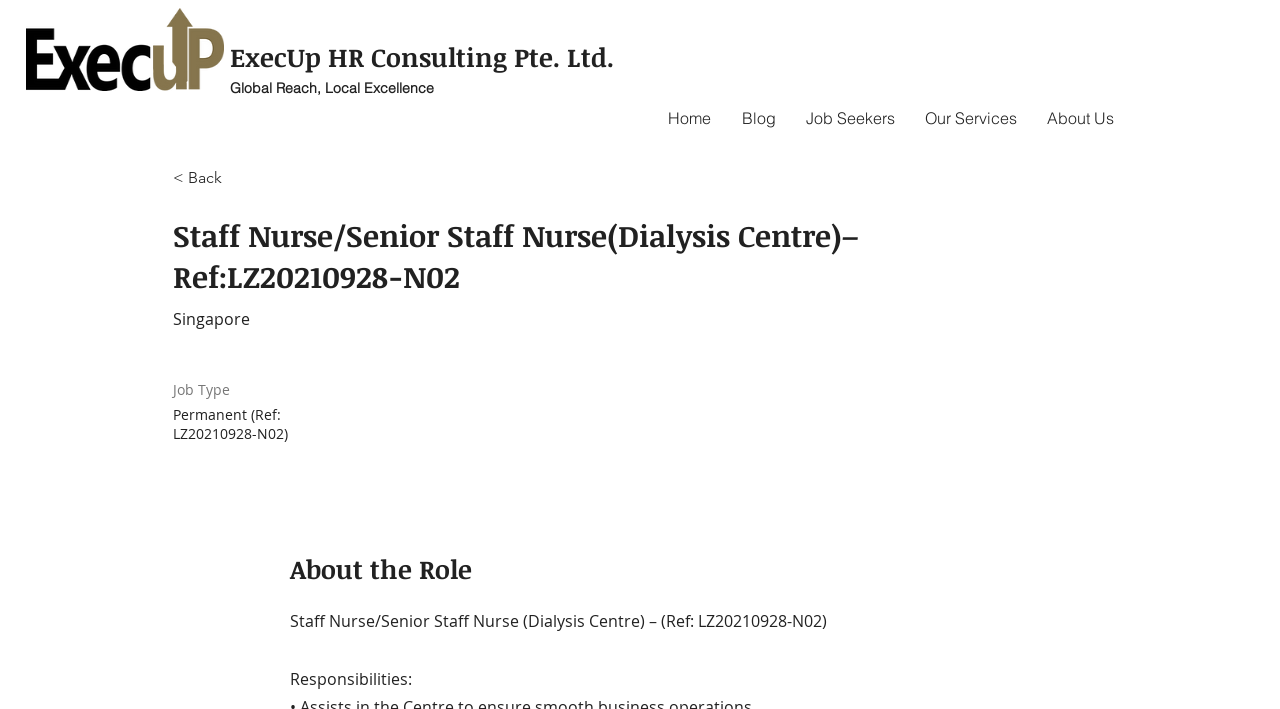Provide a one-word or brief phrase answer to the question:
What is the location of the job?

Singapore